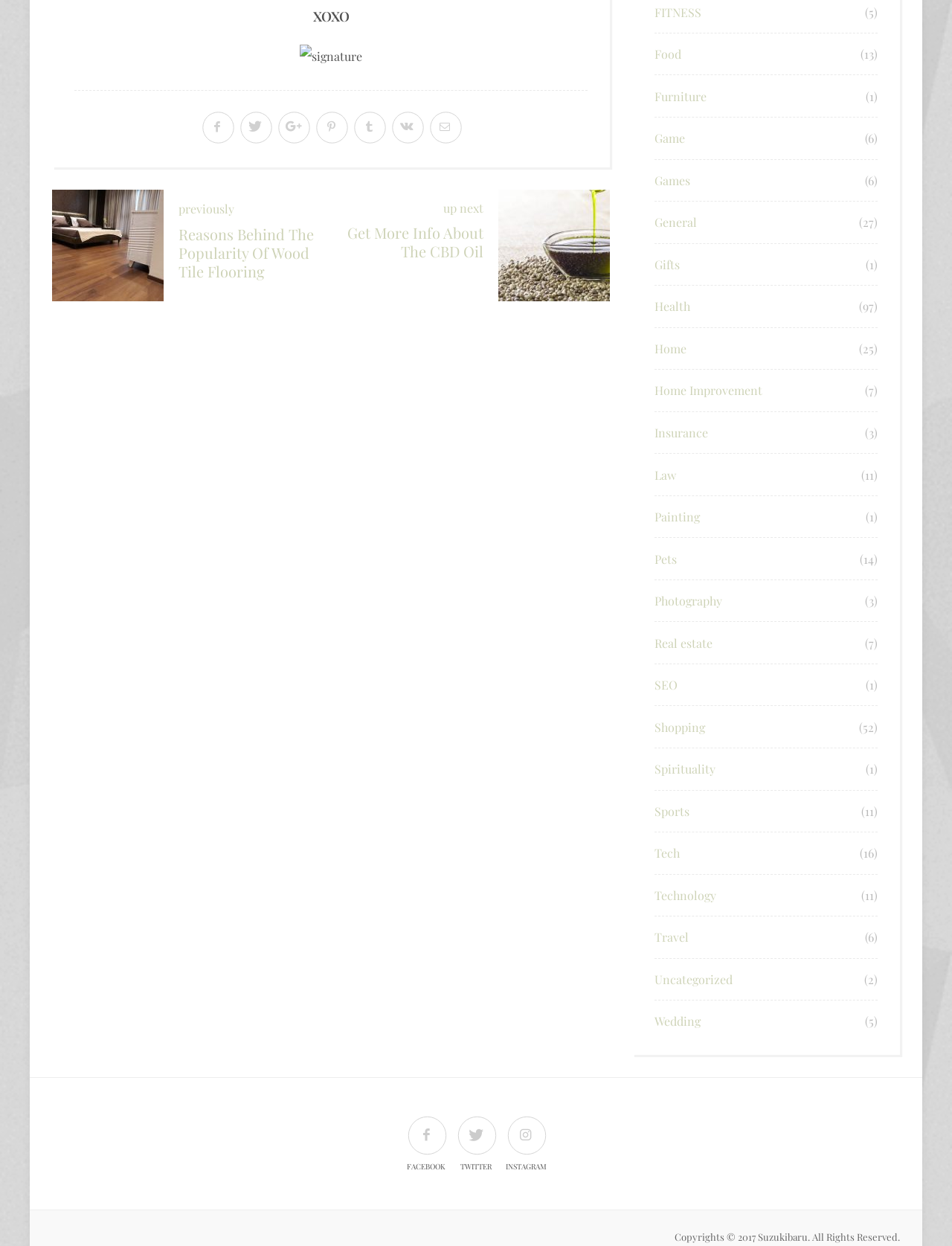Determine the bounding box coordinates of the clickable area required to perform the following instruction: "Check out the 'Pakistani Beauty Queen Erica Robin Shines At Miss Universe 2023' news". The coordinates should be represented as four float numbers between 0 and 1: [left, top, right, bottom].

None